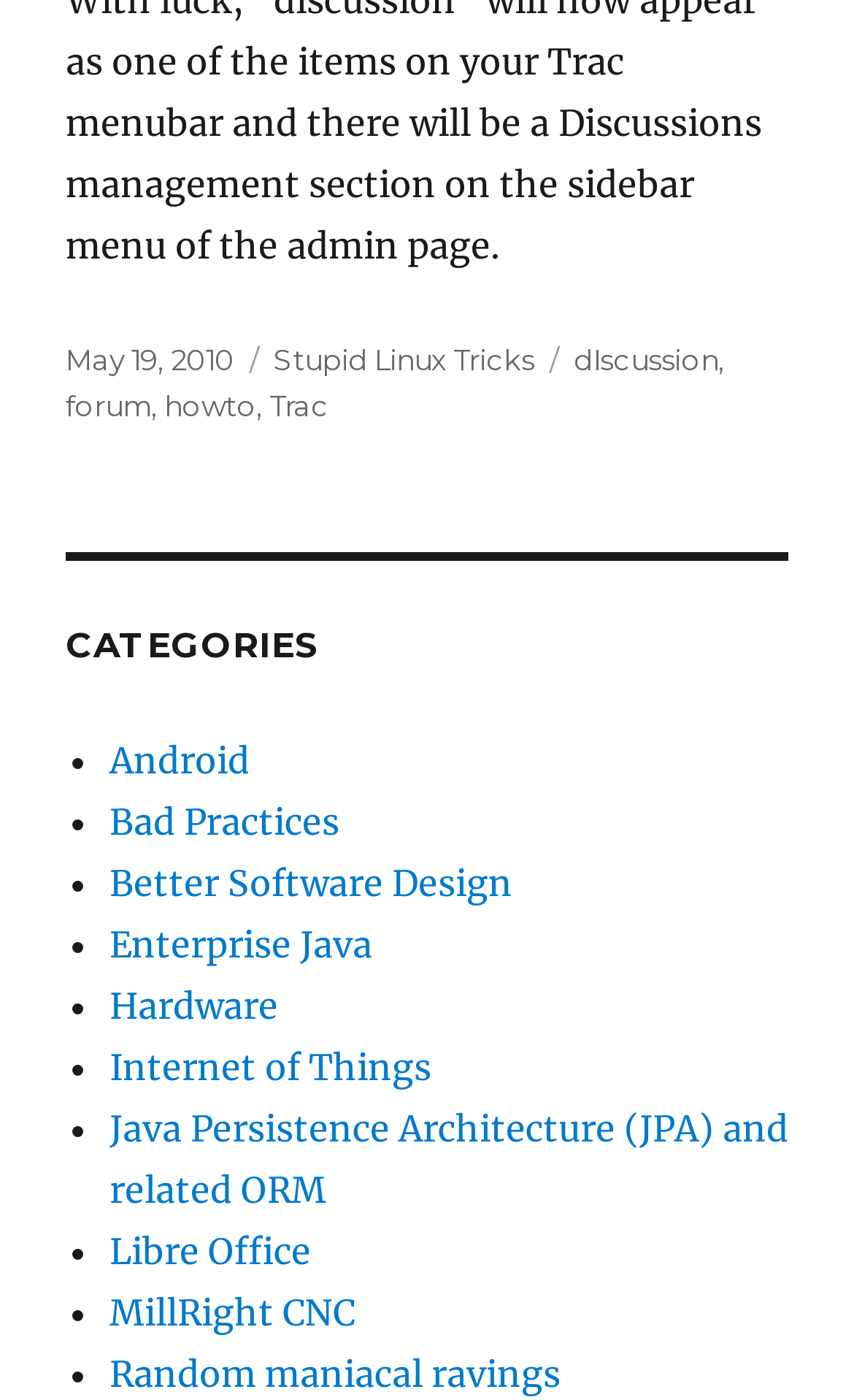Locate the bounding box coordinates of the clickable part needed for the task: "Go to CKB Products Wholesale homepage".

None